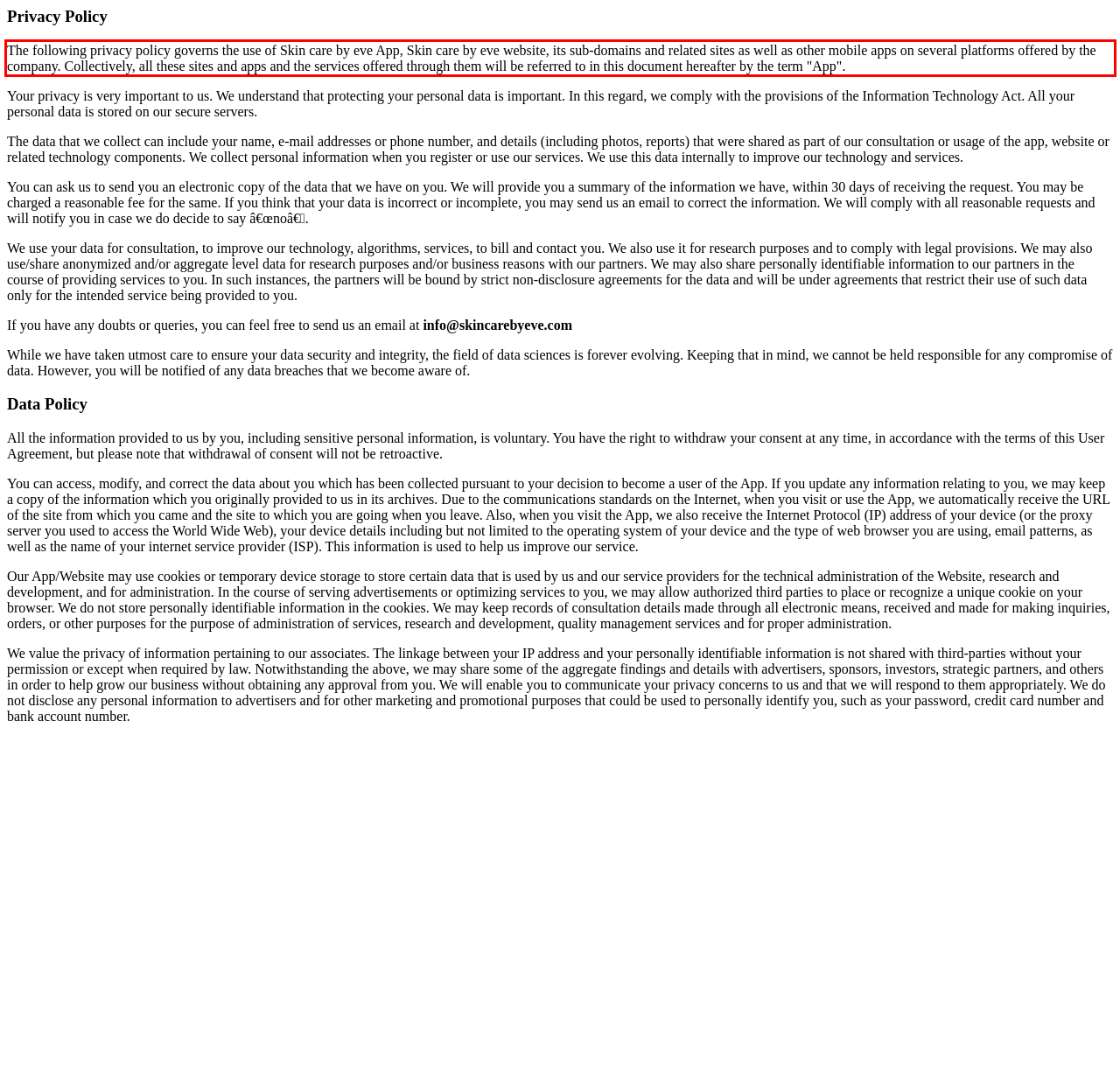The screenshot you have been given contains a UI element surrounded by a red rectangle. Use OCR to read and extract the text inside this red rectangle.

The following privacy policy governs the use of Skin care by eve App, Skin care by eve website, its sub-domains and related sites as well as other mobile apps on several platforms offered by the company. Collectively, all these sites and apps and the services offered through them will be referred to in this document hereafter by the term "App".